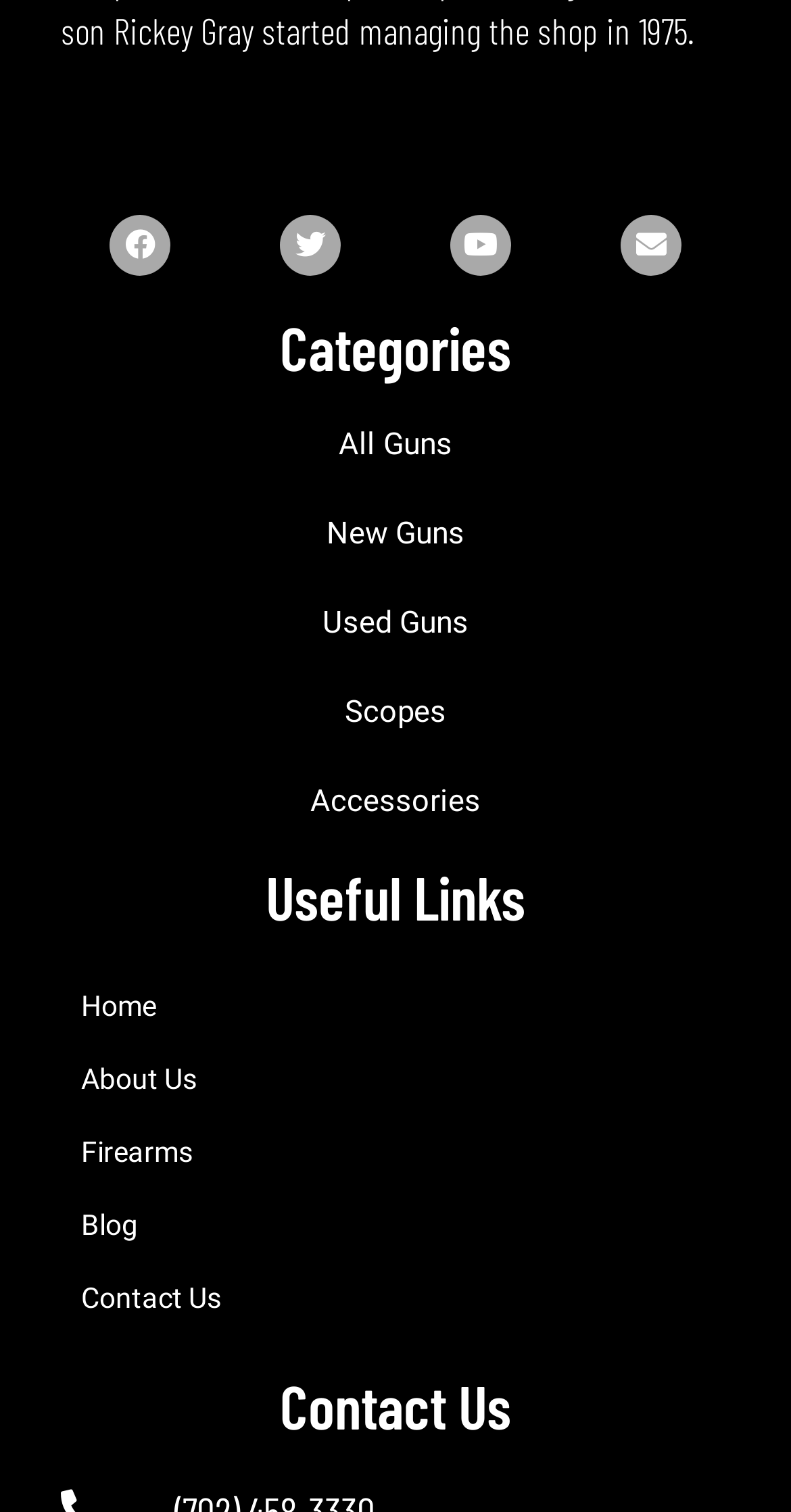How many social media links are there?
Refer to the image and offer an in-depth and detailed answer to the question.

I counted the number of social media links at the top of the webpage, which are Facebook, Twitter, Youtube, and Envelope, and found that there are 4 links.